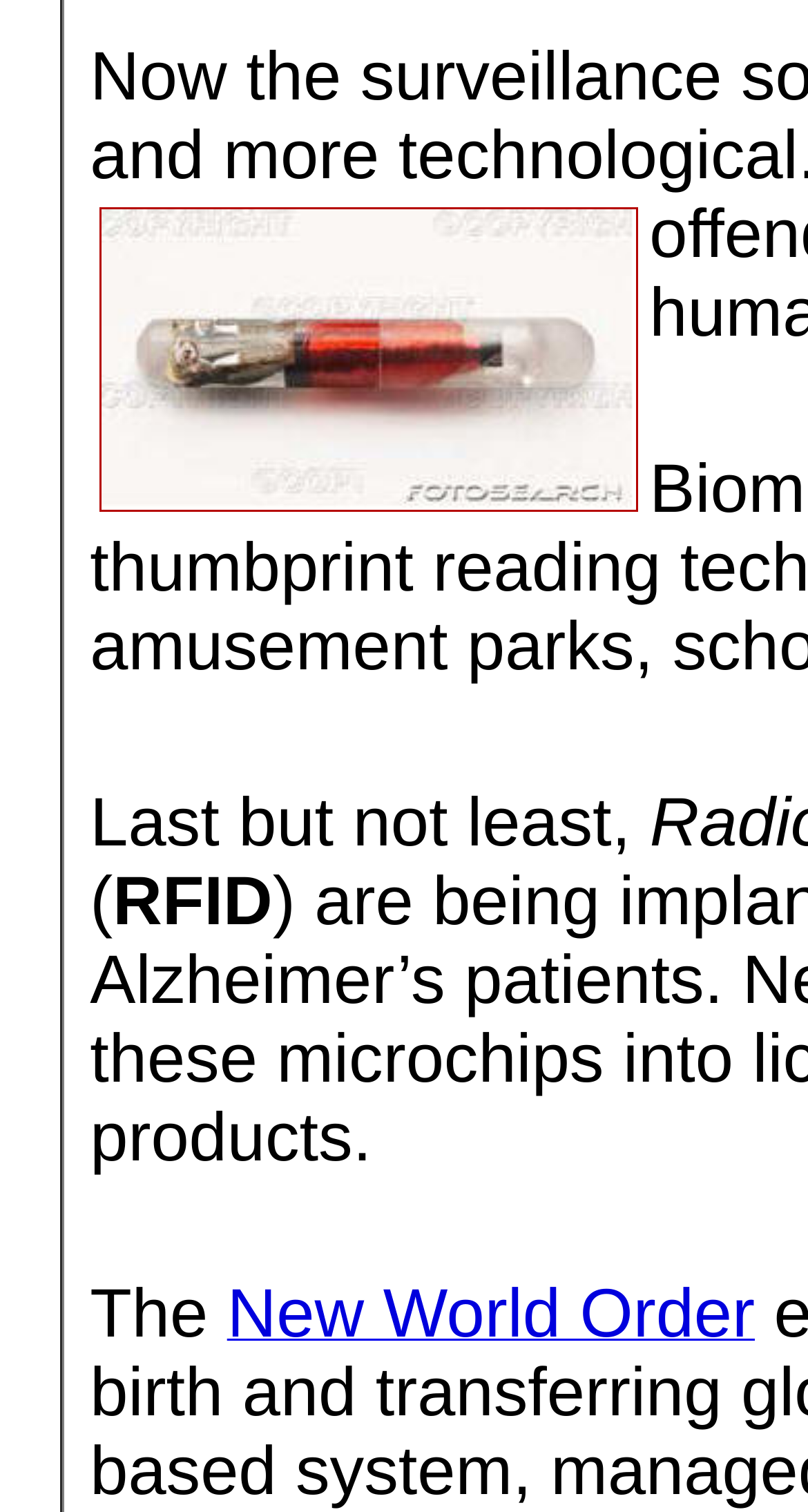What is the width of the image?
Using the image, answer in one word or phrase.

0.667